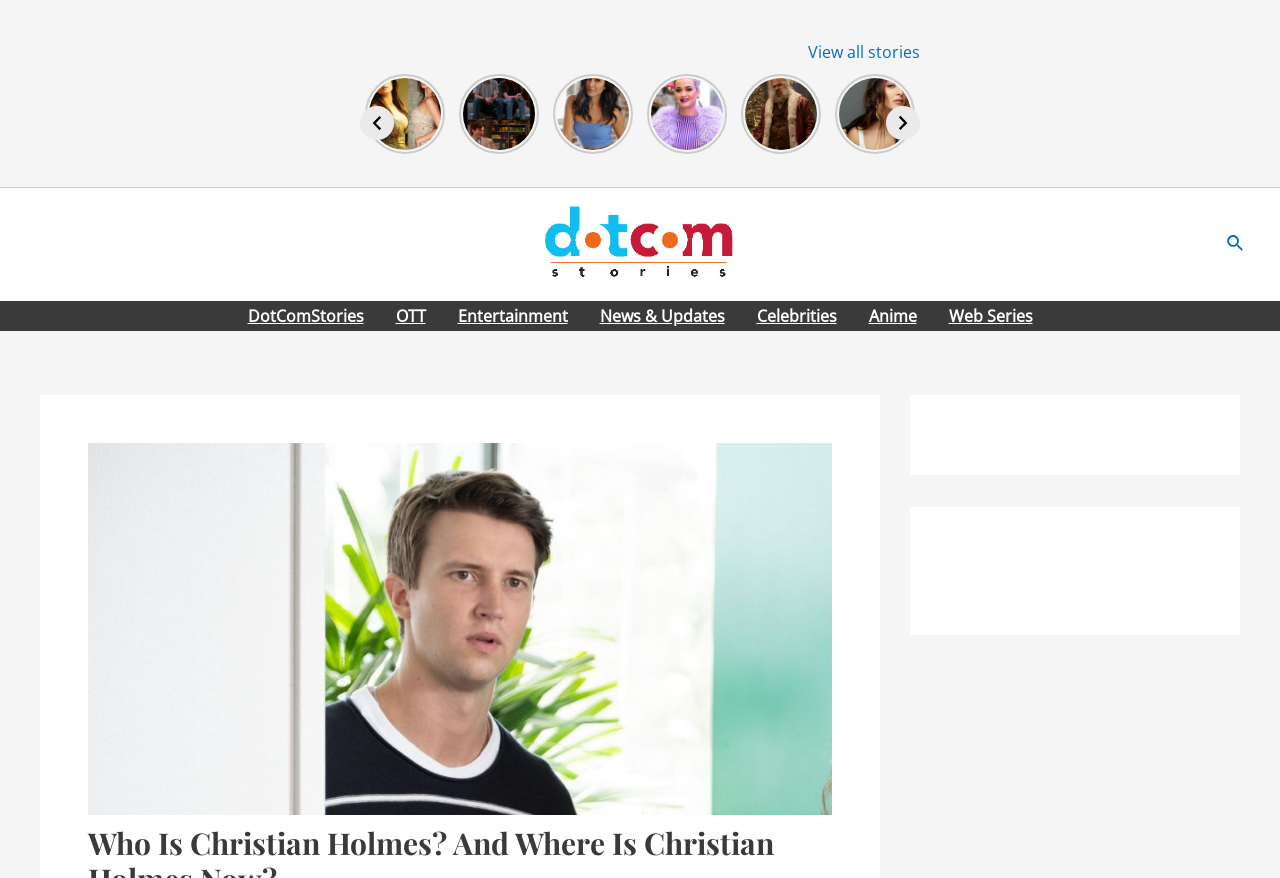Please specify the coordinates of the bounding box for the element that should be clicked to carry out this instruction: "Go to the homepage of DotComStories". The coordinates must be four float numbers between 0 and 1, formatted as [left, top, right, bottom].

[0.411, 0.264, 0.589, 0.289]